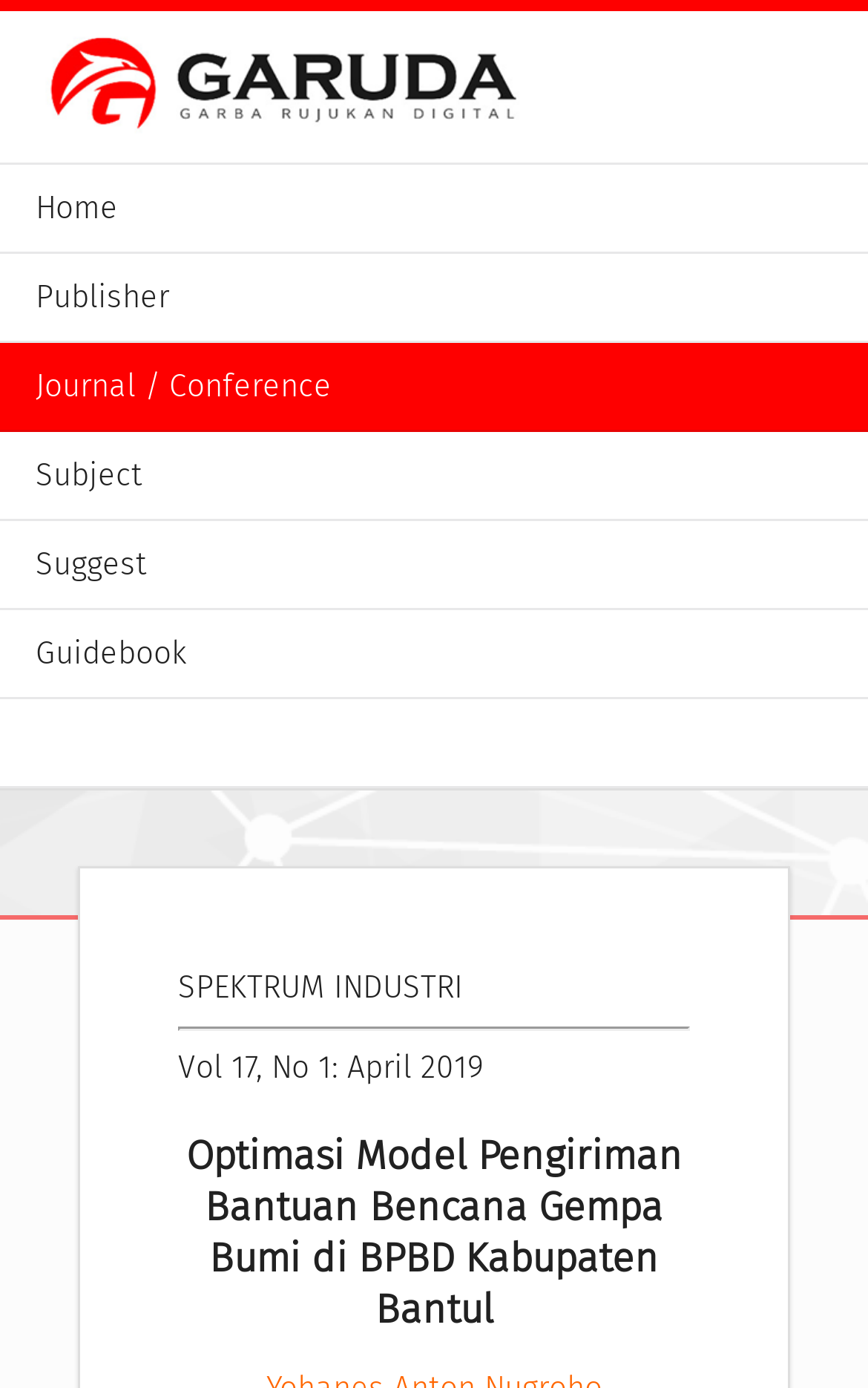Please identify the bounding box coordinates of the area I need to click to accomplish the following instruction: "browse journal or conference".

[0.0, 0.247, 1.0, 0.311]